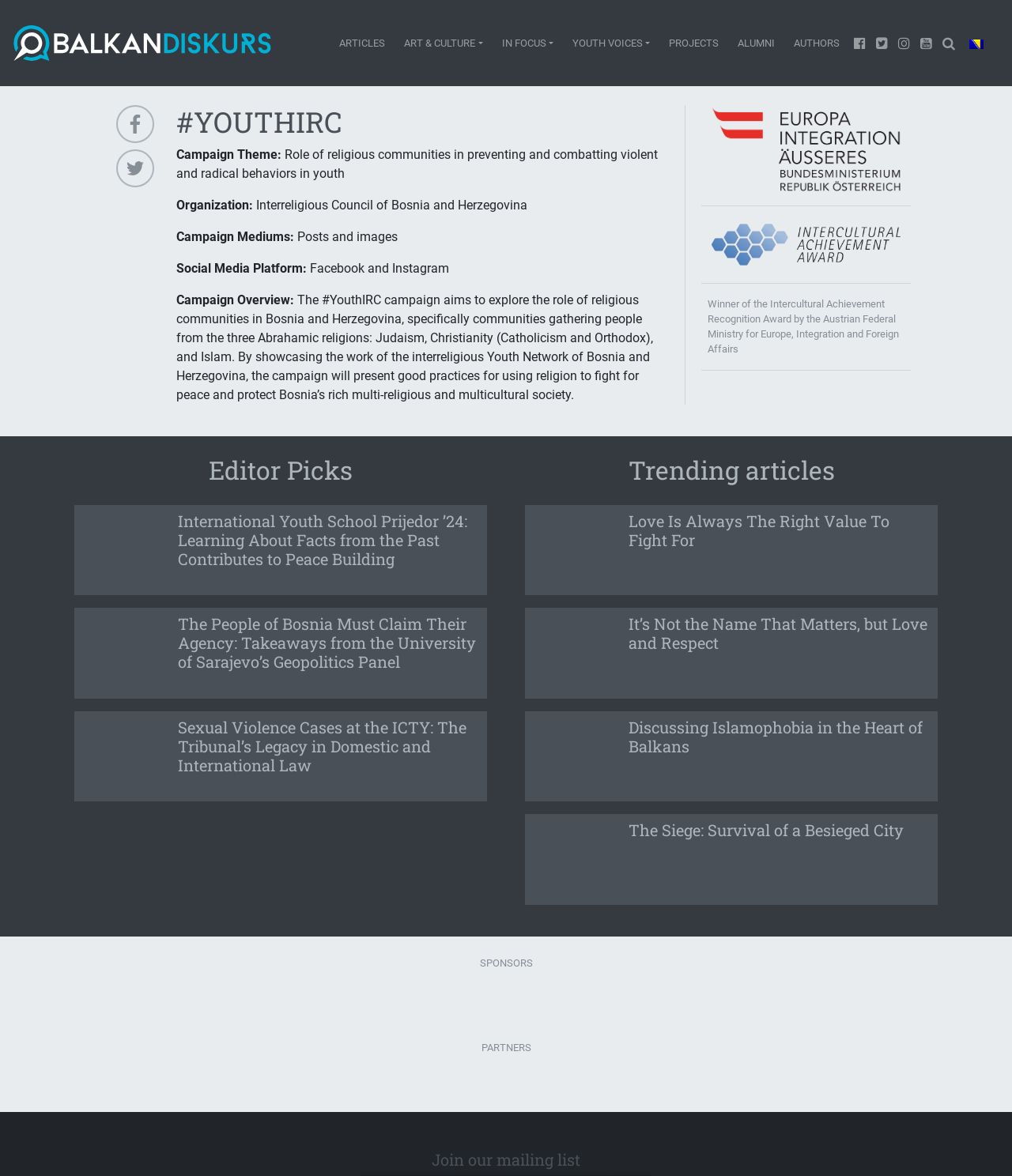Identify the bounding box coordinates for the UI element described by the following text: "alt="bs"". Provide the coordinates as four float numbers between 0 and 1, in the format [left, top, right, bottom].

[0.948, 0.025, 0.981, 0.048]